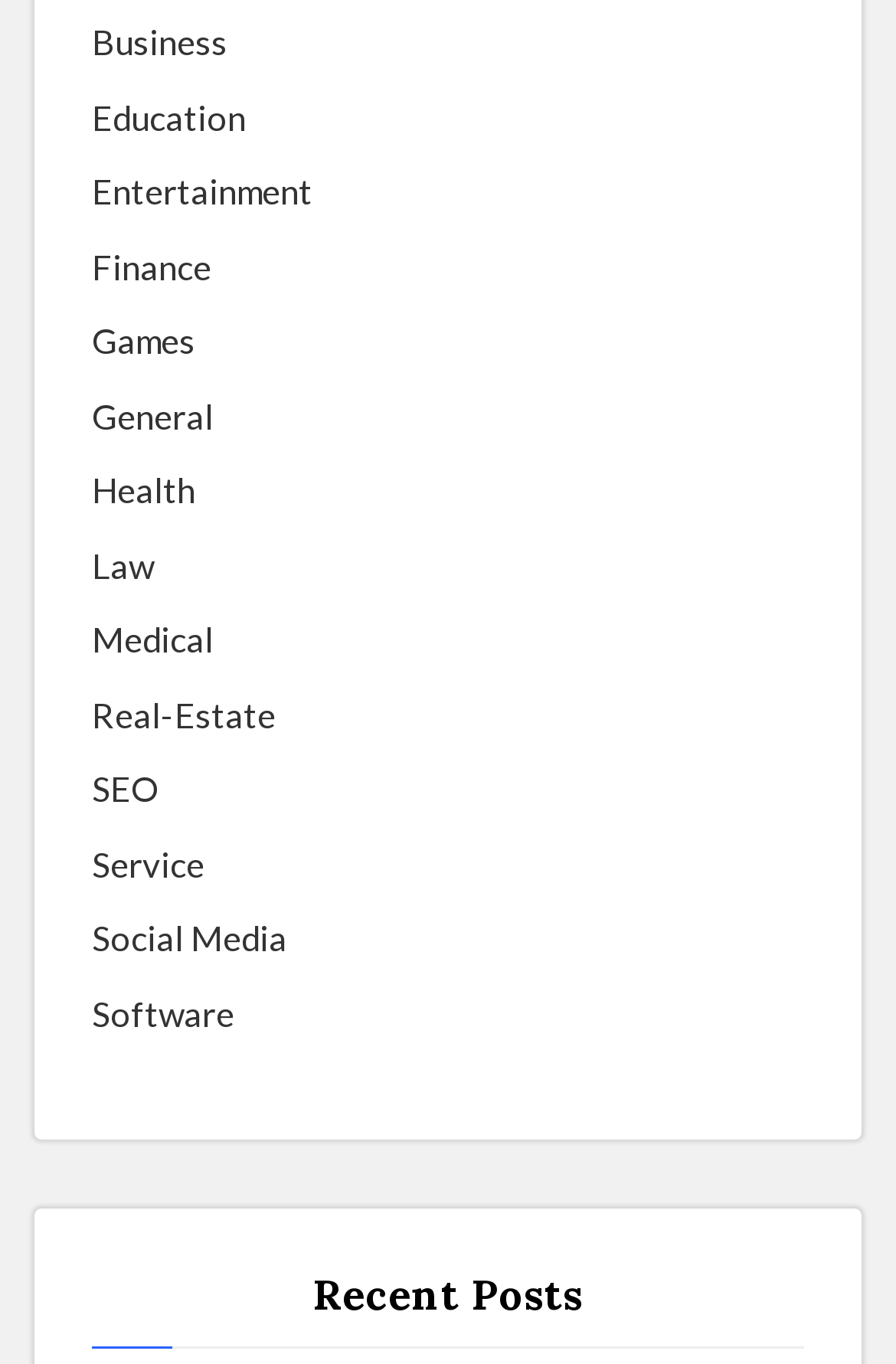Find the bounding box of the UI element described as follows: "Real-Estate".

[0.103, 0.505, 0.308, 0.543]